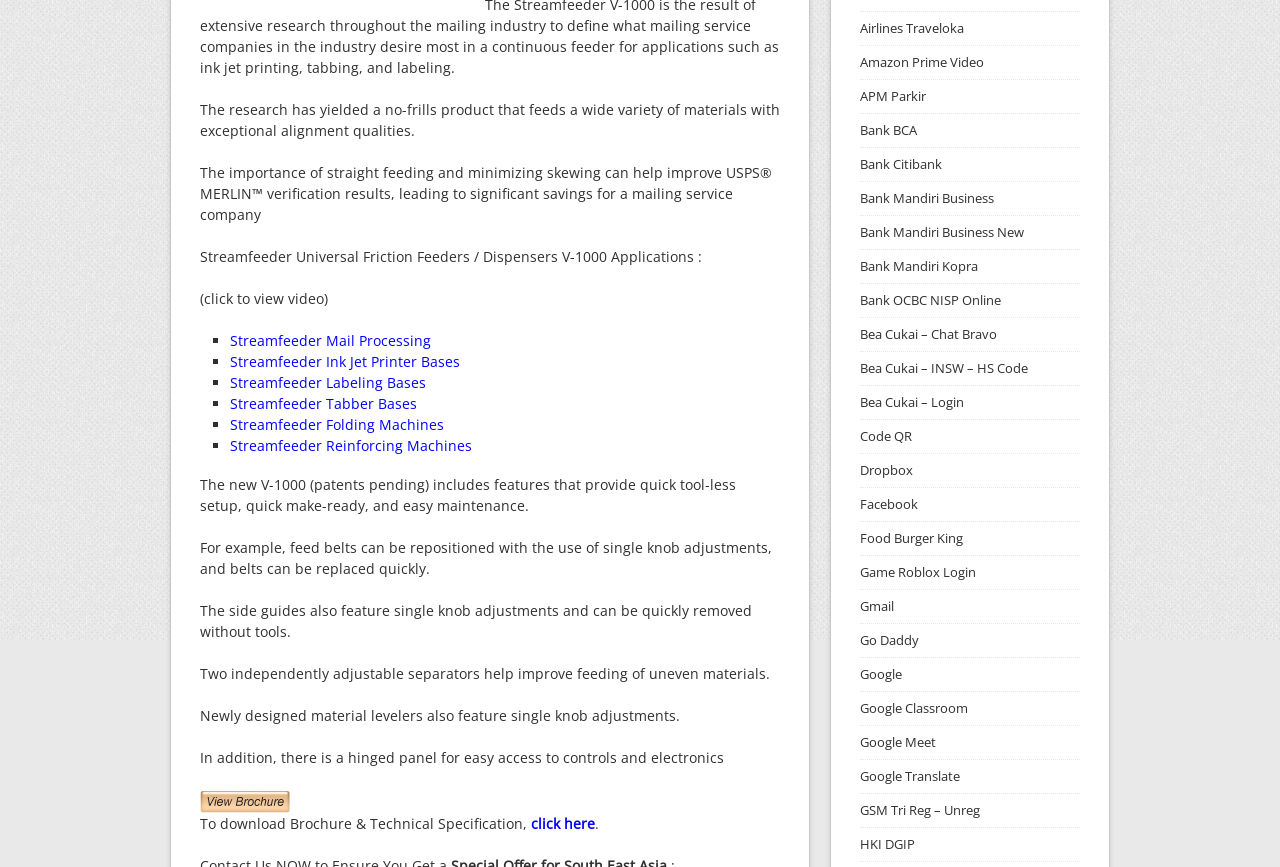Given the element description: "Go Daddy", predict the bounding box coordinates of this UI element. The coordinates must be four float numbers between 0 and 1, given as [left, top, right, bottom].

[0.672, 0.728, 0.718, 0.749]